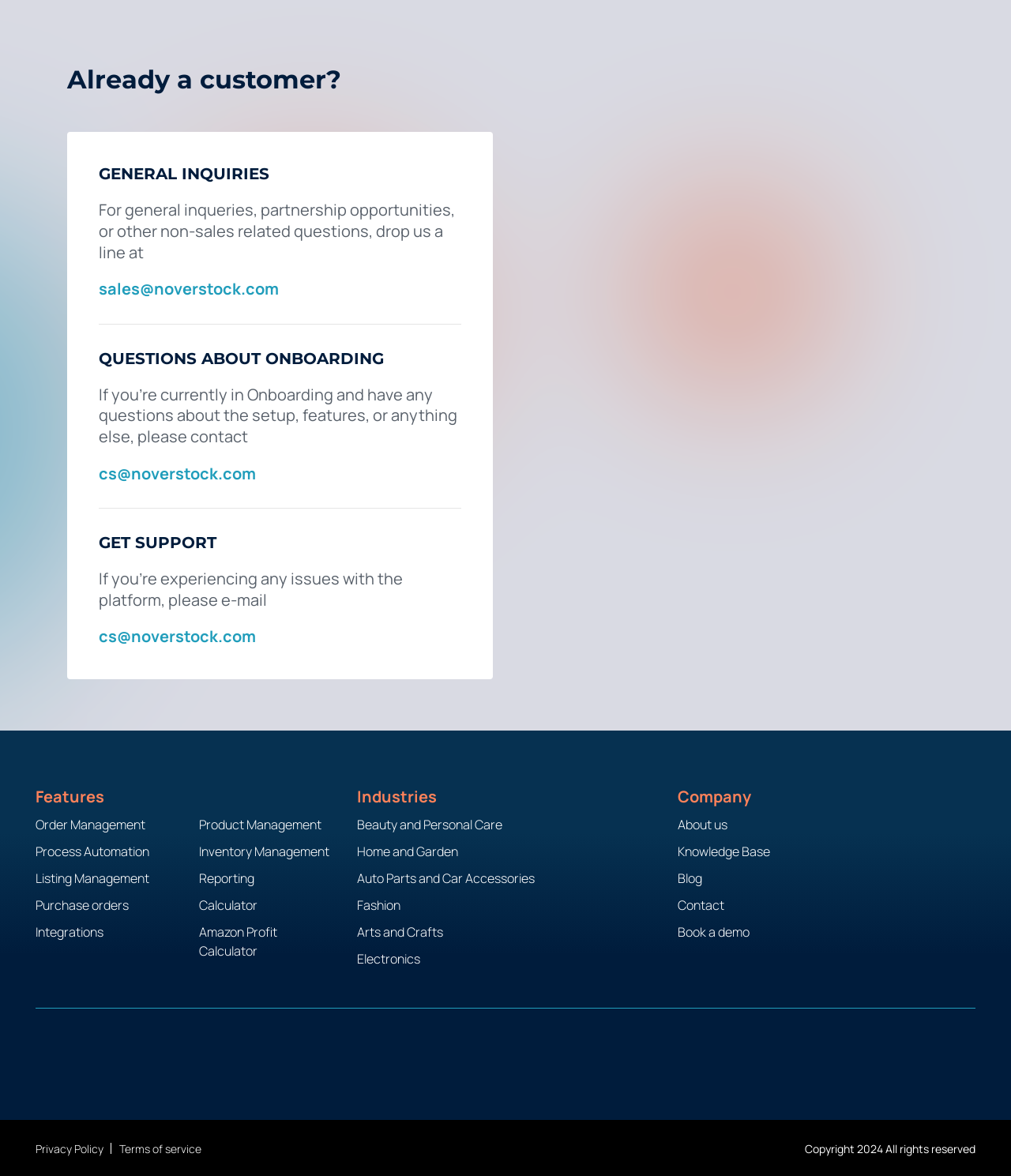Could you provide the bounding box coordinates for the portion of the screen to click to complete this instruction: "Create Account"?

None